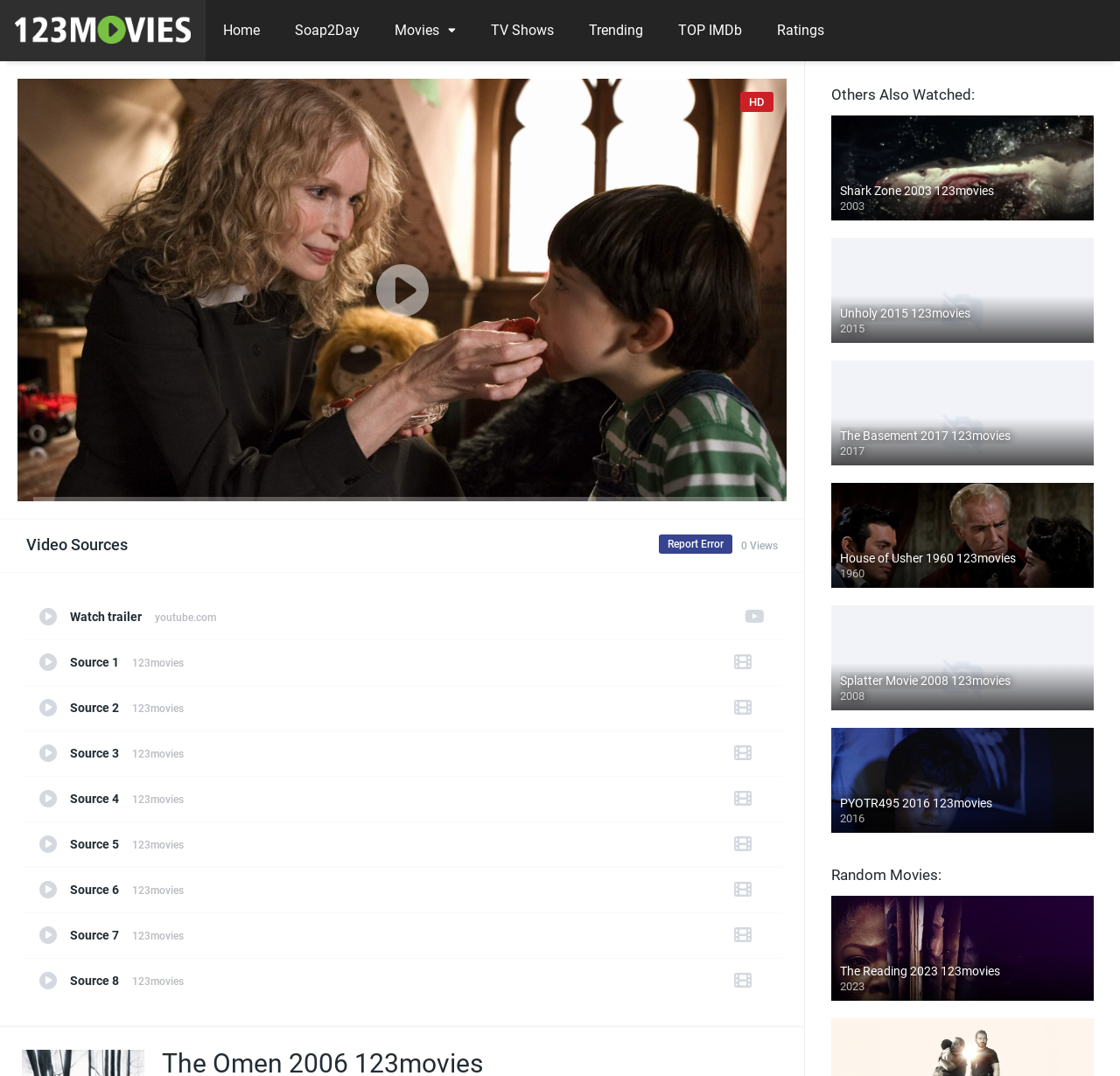Respond with a single word or phrase for the following question: 
What is the name of the website?

123Movies.garden